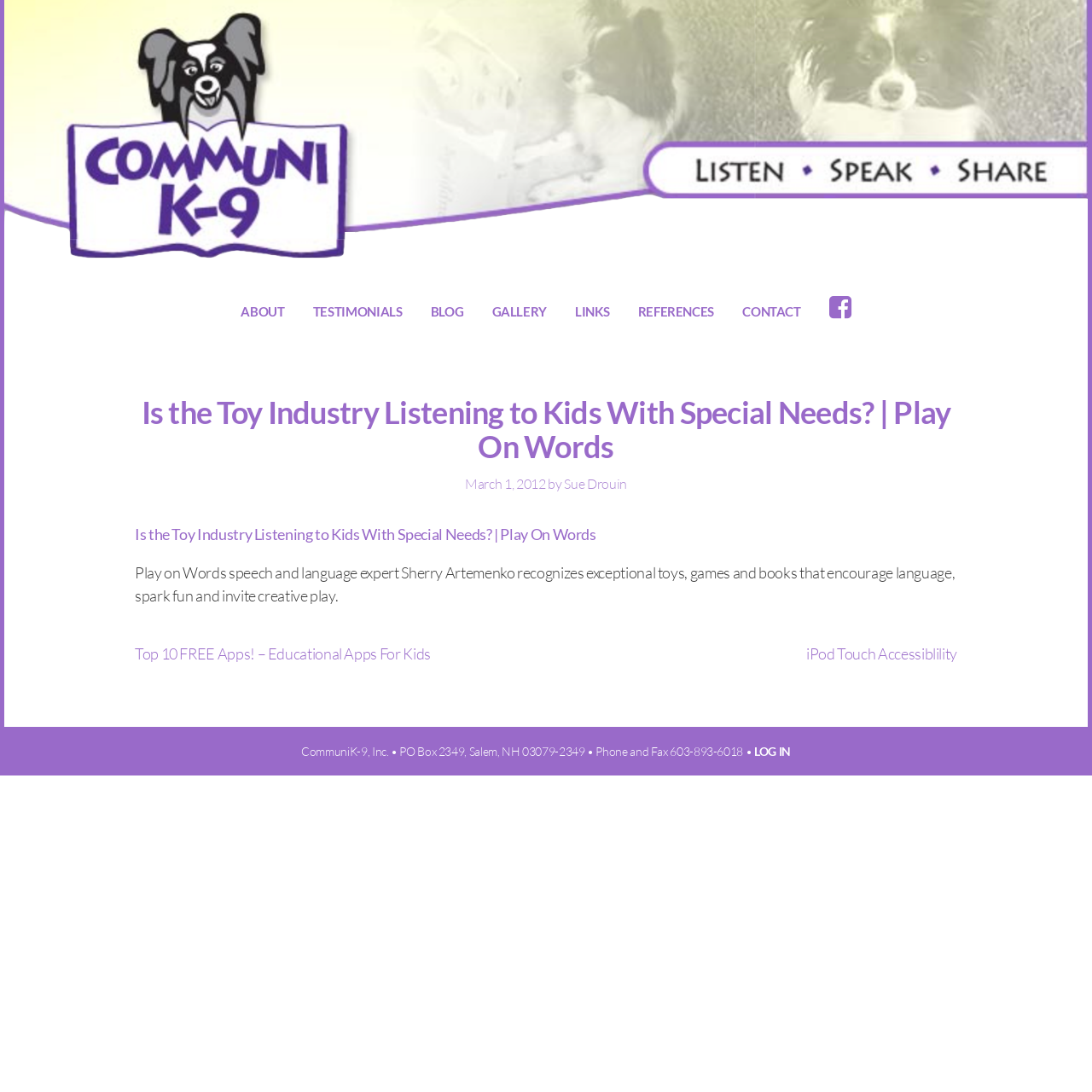Please examine the image and provide a detailed answer to the question: What is the purpose of the 'Play On Words'?

I inferred the purpose of 'Play On Words' by reading the text 'Play on Words speech and language expert Sherry Artemenko recognizes exceptional toys, games and books that encourage language, spark fun and invite creative play.' which suggests that 'Play On Words' is an initiative that recognizes and promotes exceptional toys, games, and books.